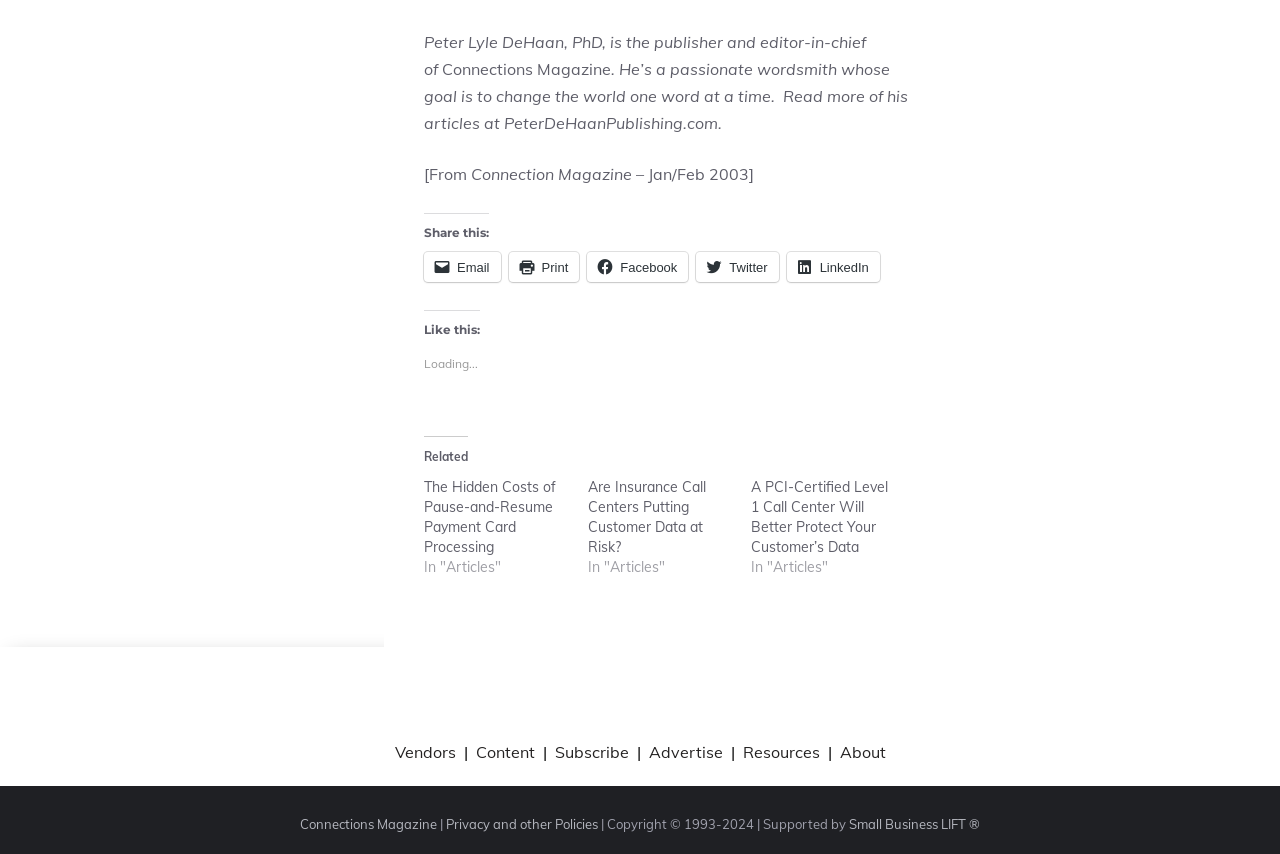What is the goal of the passionate wordsmith?
Please look at the screenshot and answer in one word or a short phrase.

to change the world one word at a time